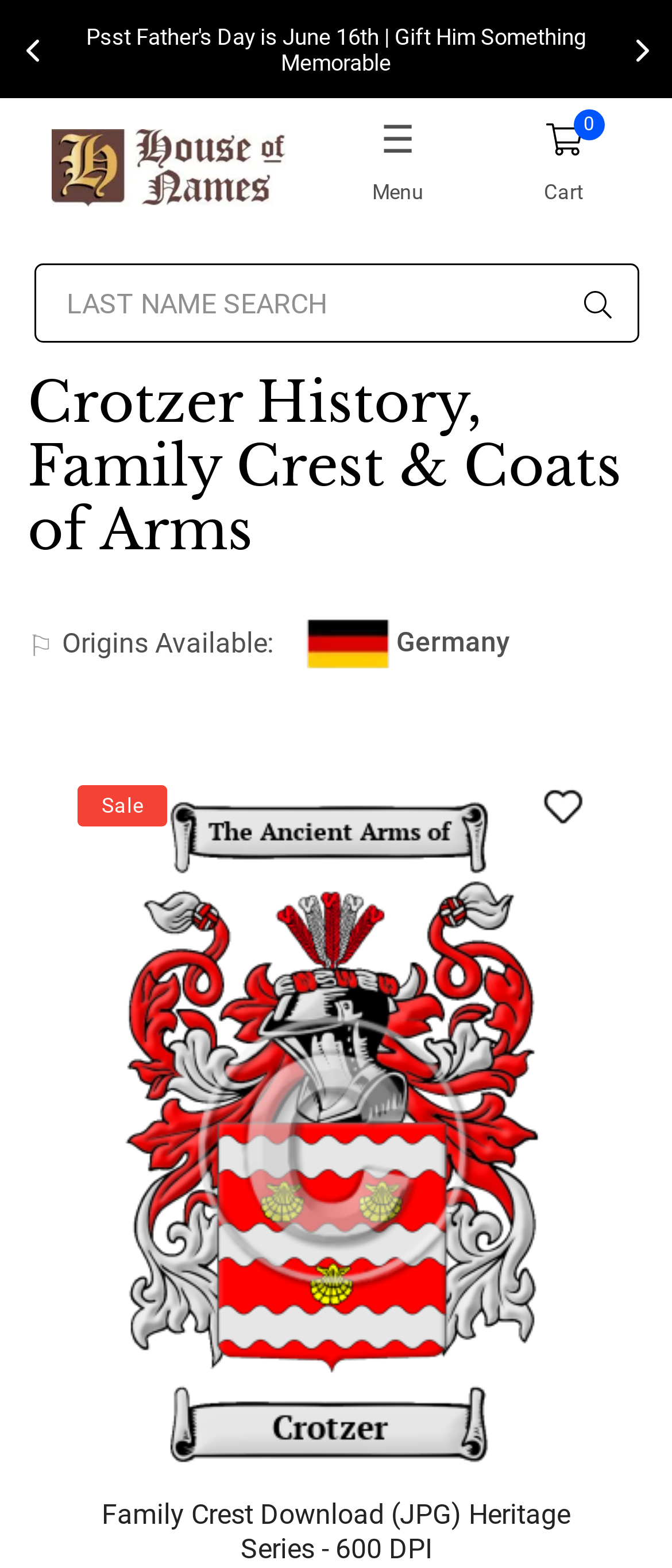Find the bounding box coordinates of the element to click in order to complete the given instruction: "Scroll to top."

[0.867, 0.769, 0.959, 0.808]